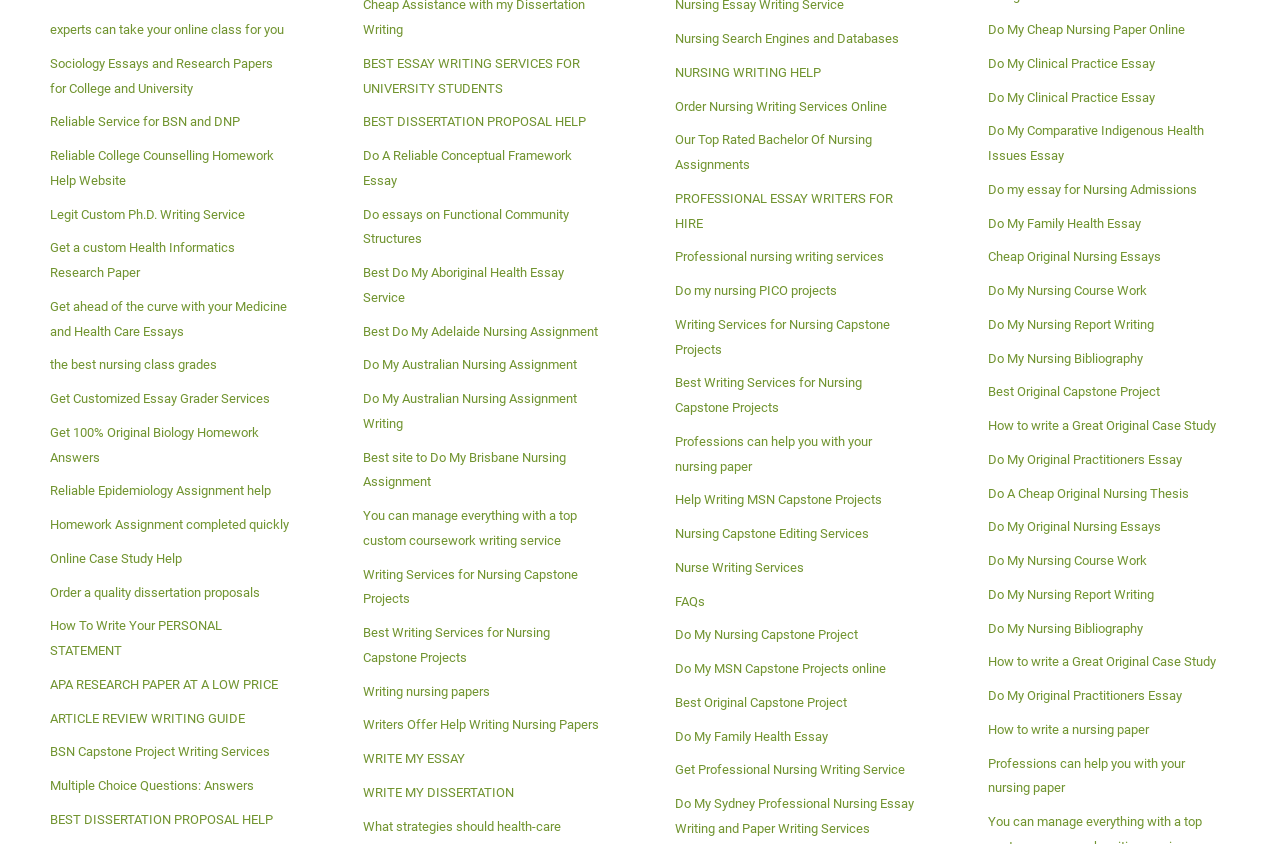Carefully examine the image and provide an in-depth answer to the question: What is the general category of the services offered by this website?

By analyzing the various links and text descriptions on the webpage, I determined that the general category of services offered by this website is academic writing, specifically focused on nursing and healthcare-related topics.